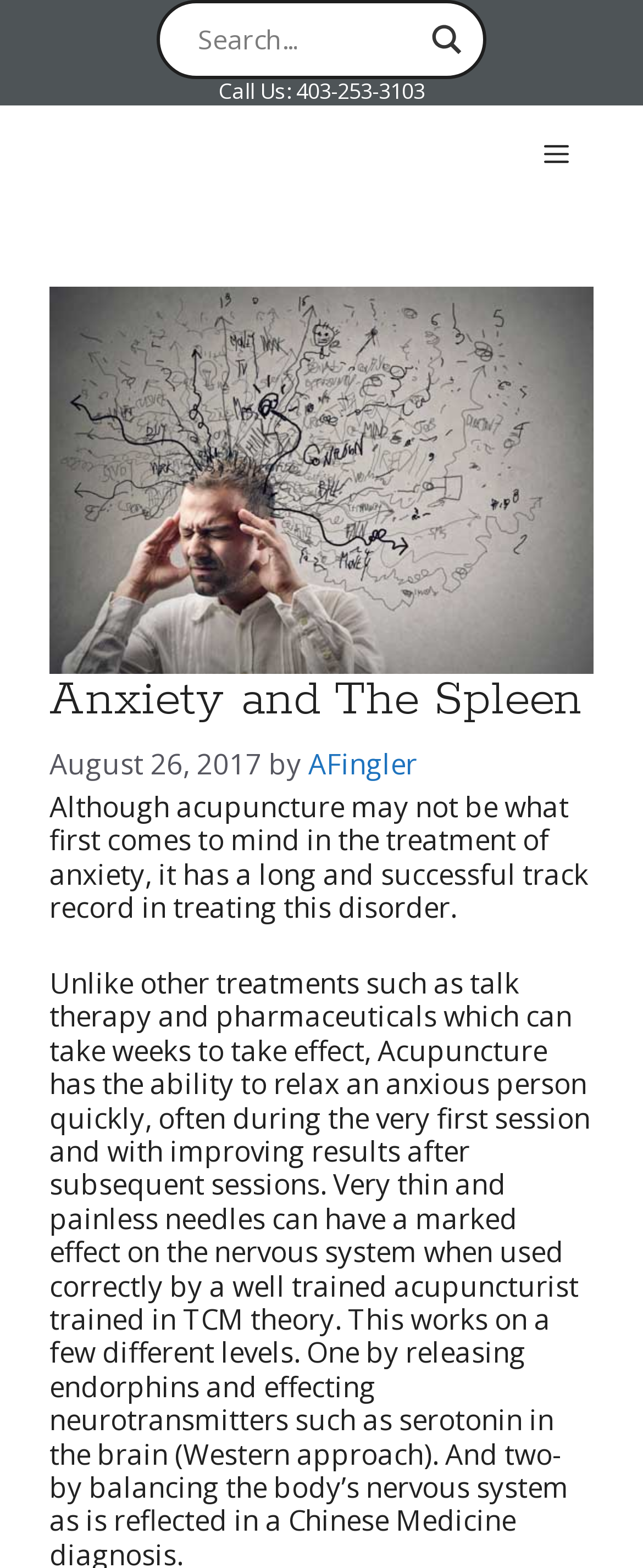Based on the image, please elaborate on the answer to the following question:
What is the topic of the article?

I found the topic by looking at the heading element within the header section, which contains the text 'Anxiety and The Spleen'.